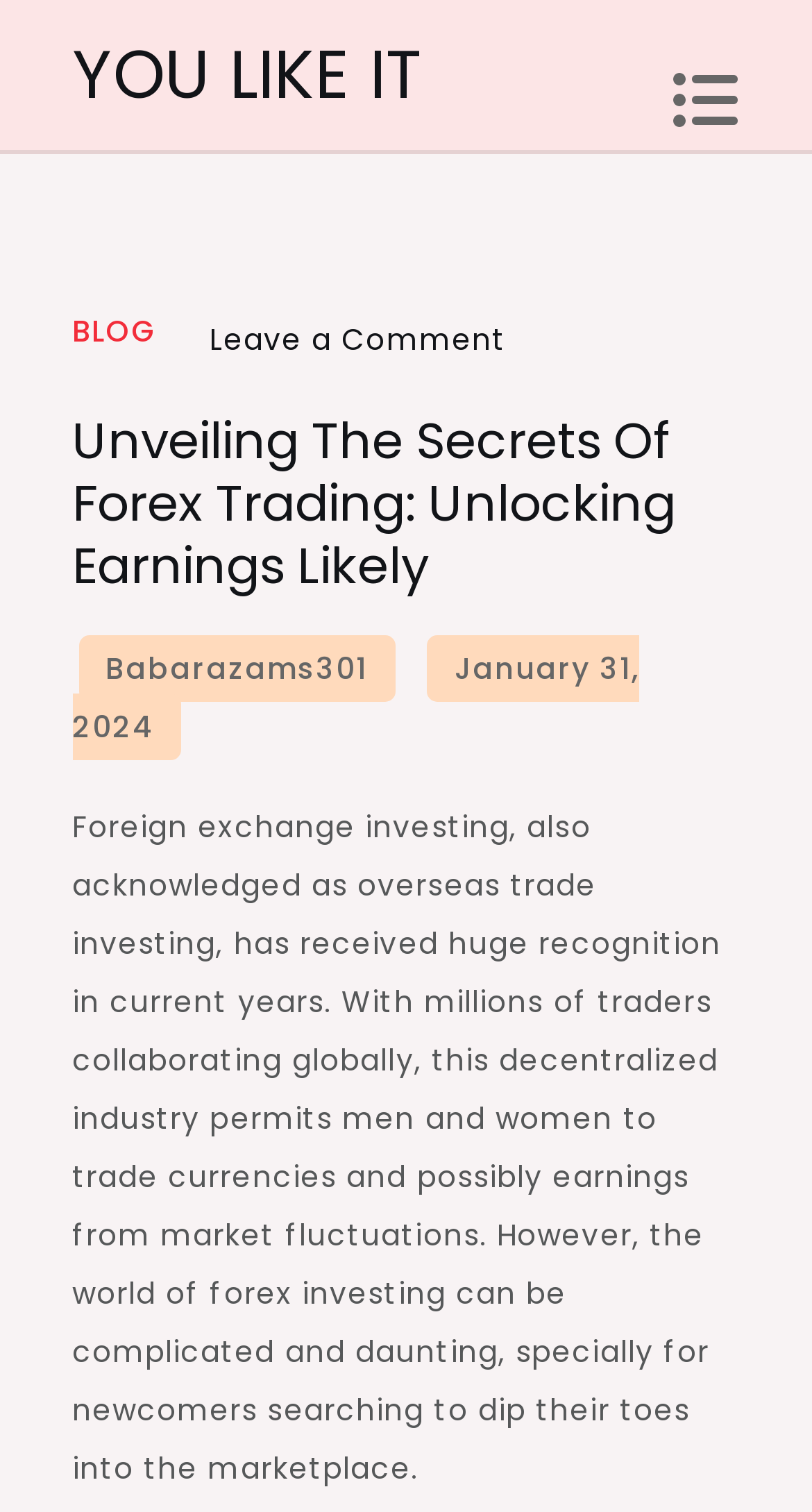Identify the primary heading of the webpage and provide its text.

Unveiling The Secrets Of Forex Trading: Unlocking Earnings Likely